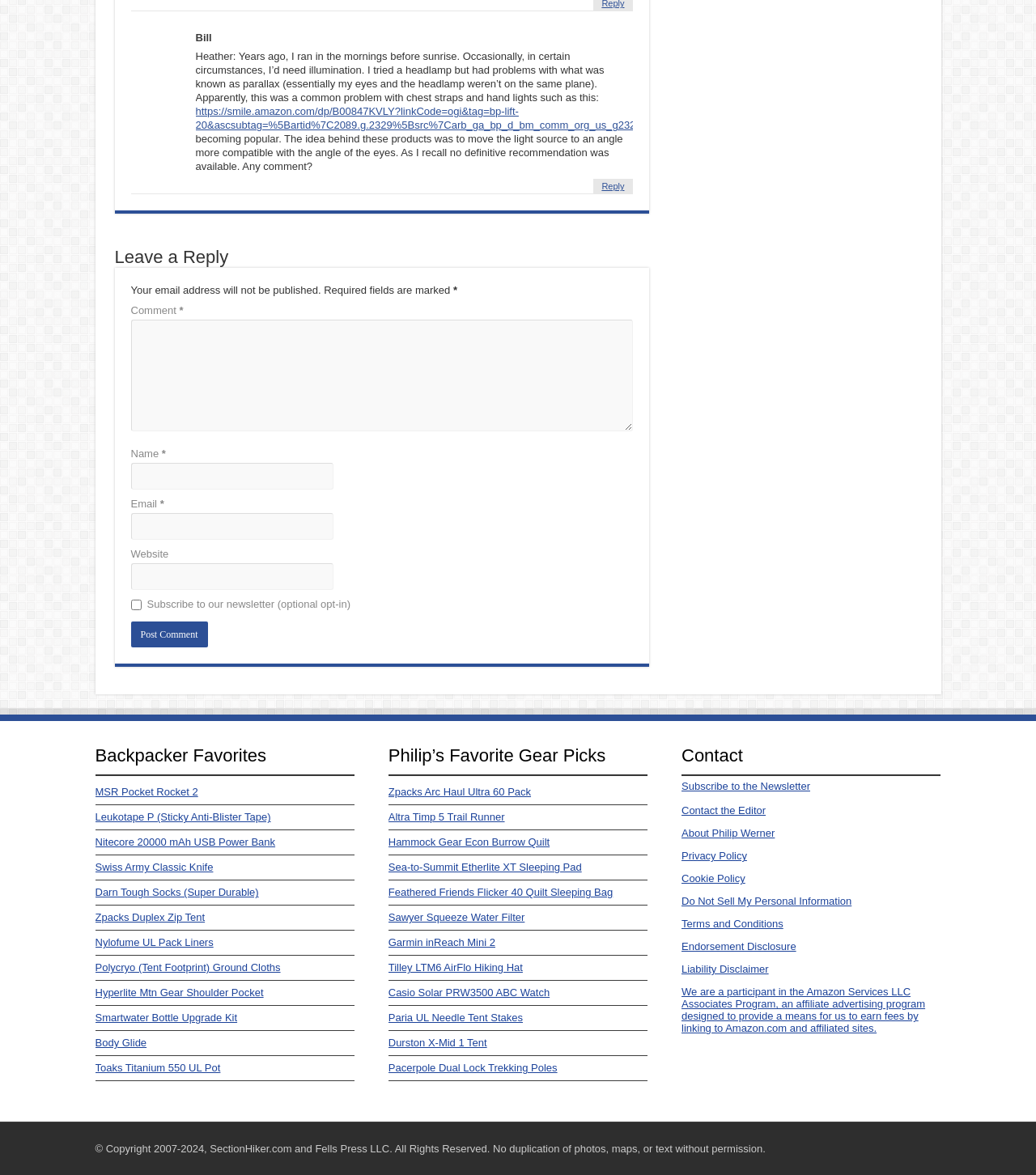Please locate the UI element described by "Apply for this job" and provide its bounding box coordinates.

None